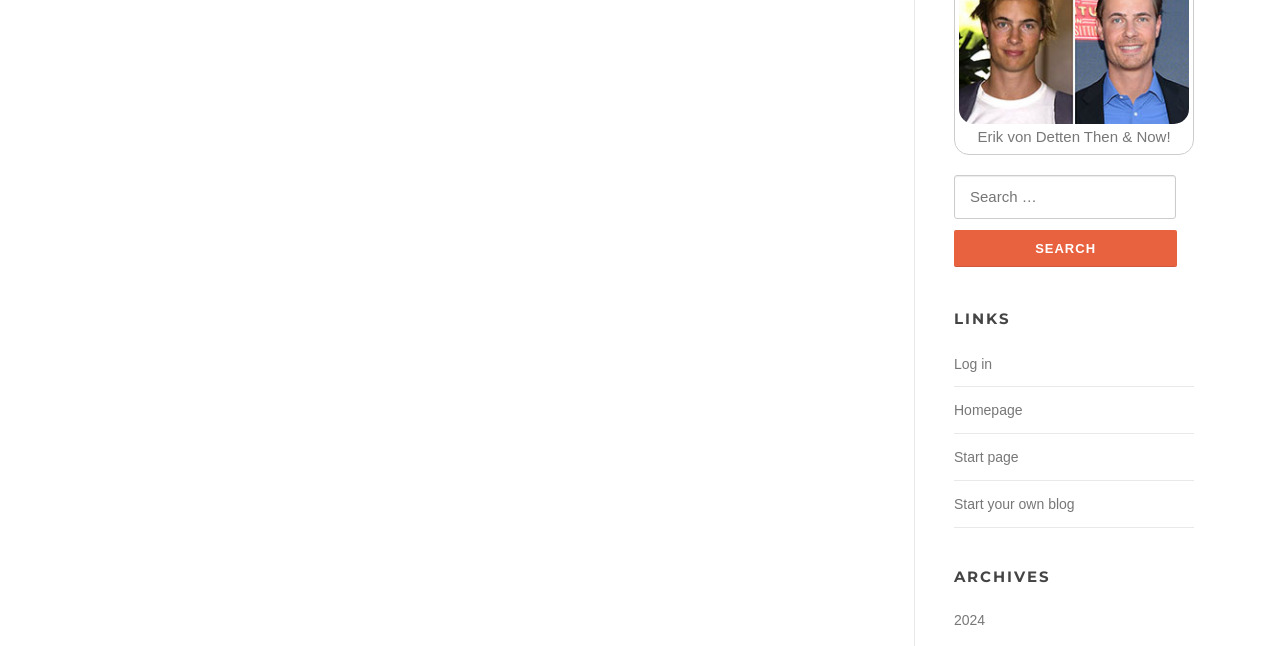What is the purpose of the search box?
Please provide a single word or phrase as the answer based on the screenshot.

To search for something